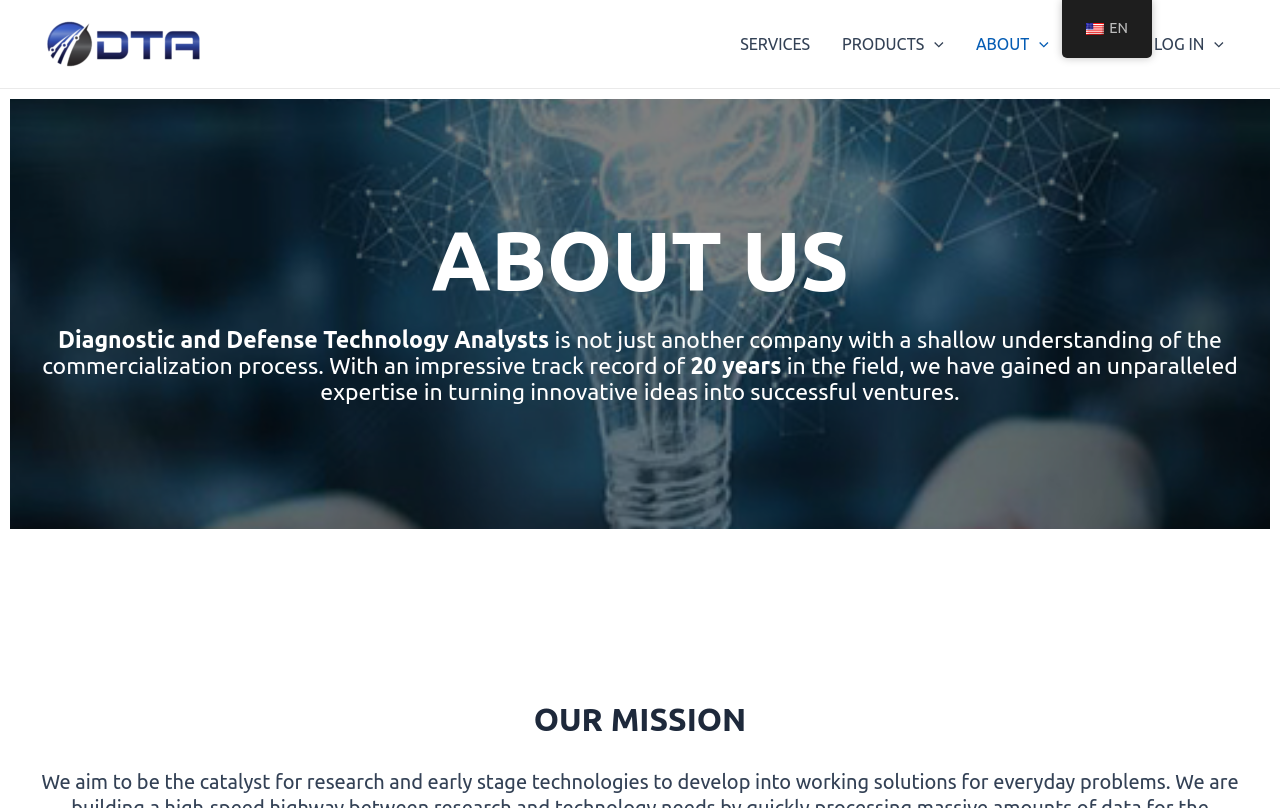Identify the bounding box coordinates for the UI element mentioned here: "EN". Provide the coordinates as four float values between 0 and 1, i.e., [left, top, right, bottom].

[0.83, 0.007, 0.9, 0.064]